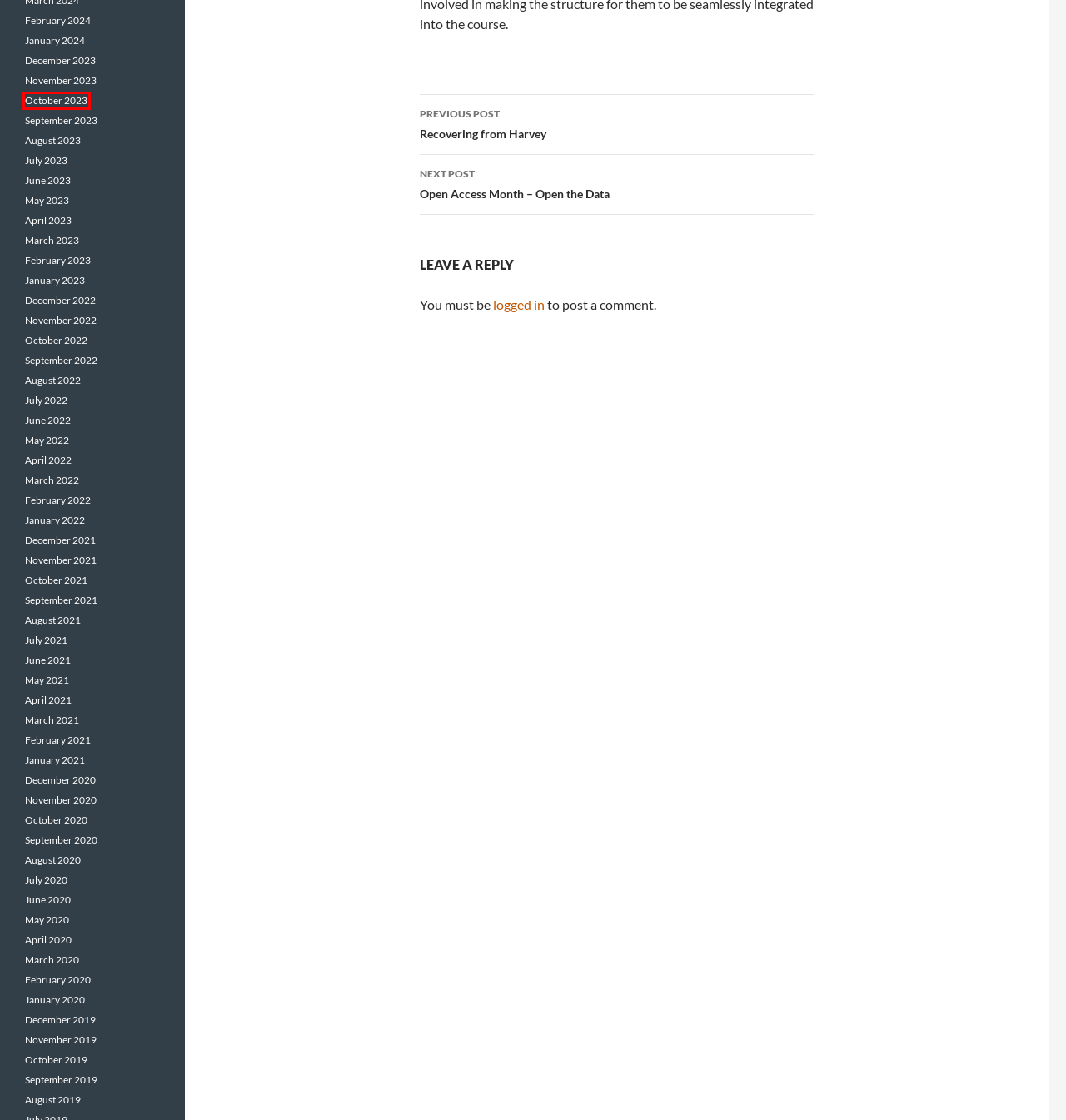Analyze the given webpage screenshot and identify the UI element within the red bounding box. Select the webpage description that best matches what you expect the new webpage to look like after clicking the element. Here are the candidates:
A. November | 2021 | TexLibris
B. July | 2021 | TexLibris
C. October | 2023 | TexLibris
D. June | 2020 | TexLibris
E. September | 2020 | TexLibris
F. May | 2023 | TexLibris
G. January | 2023 | TexLibris
H. February | 2020 | TexLibris

C